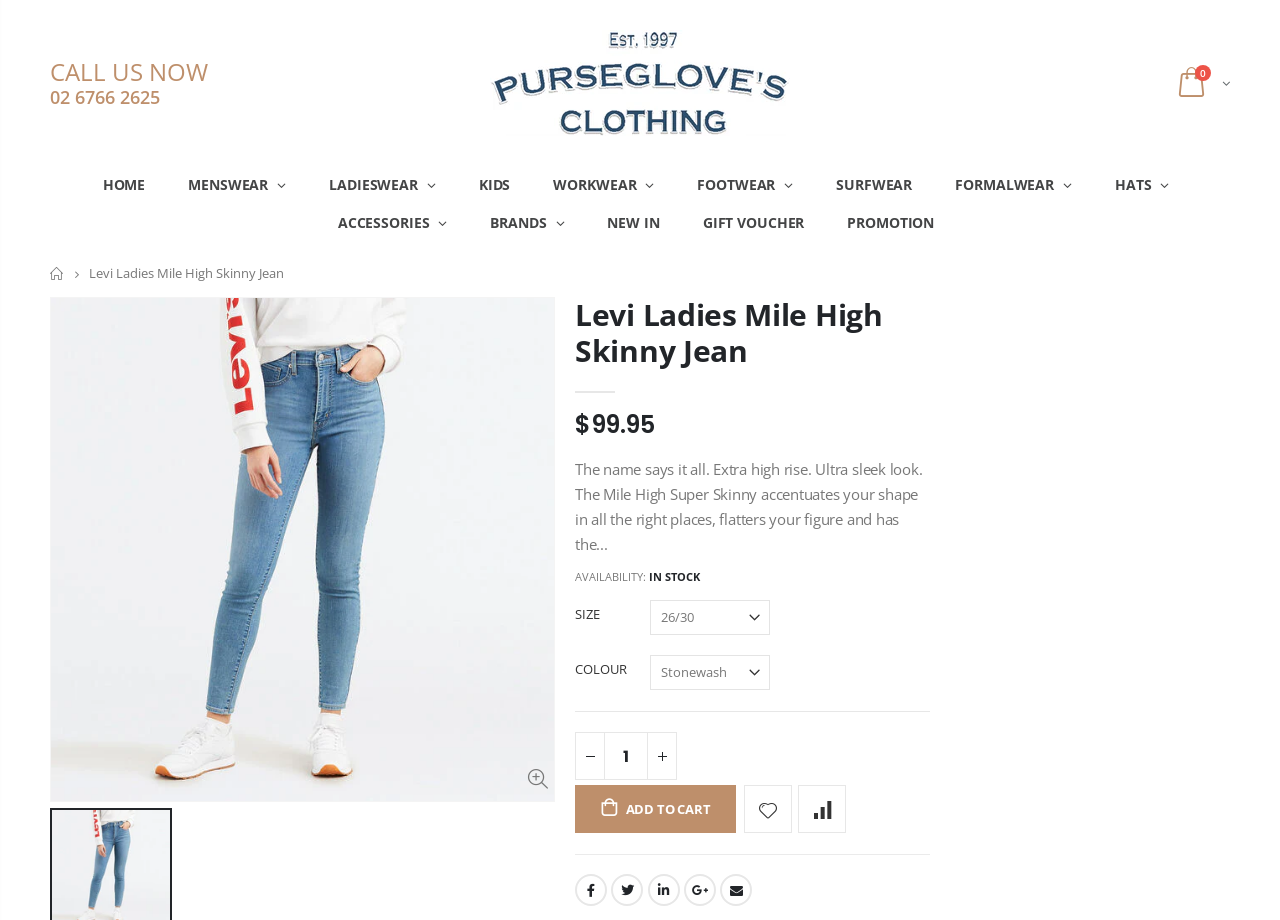Show me the bounding box coordinates of the clickable region to achieve the task as per the instruction: "Click on the HOME link".

None